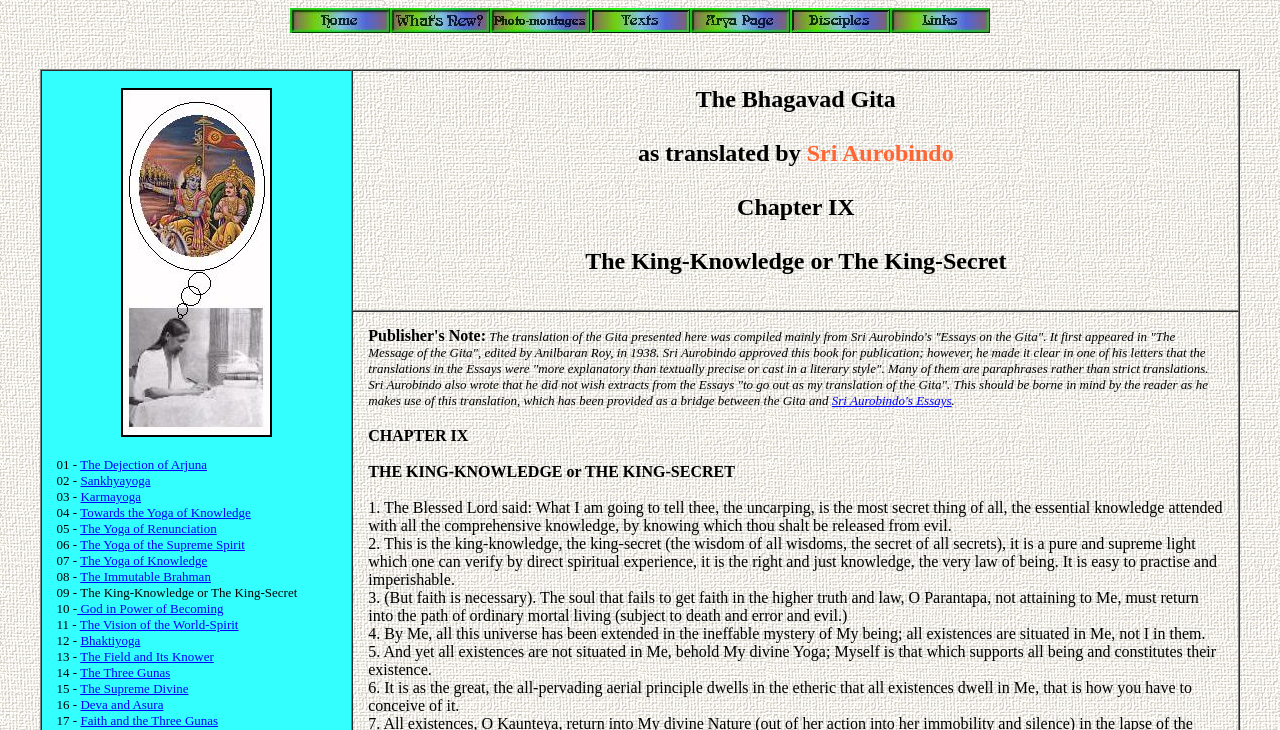Determine the bounding box coordinates of the target area to click to execute the following instruction: "Explore the 'Arya Page'."

[0.539, 0.026, 0.617, 0.049]